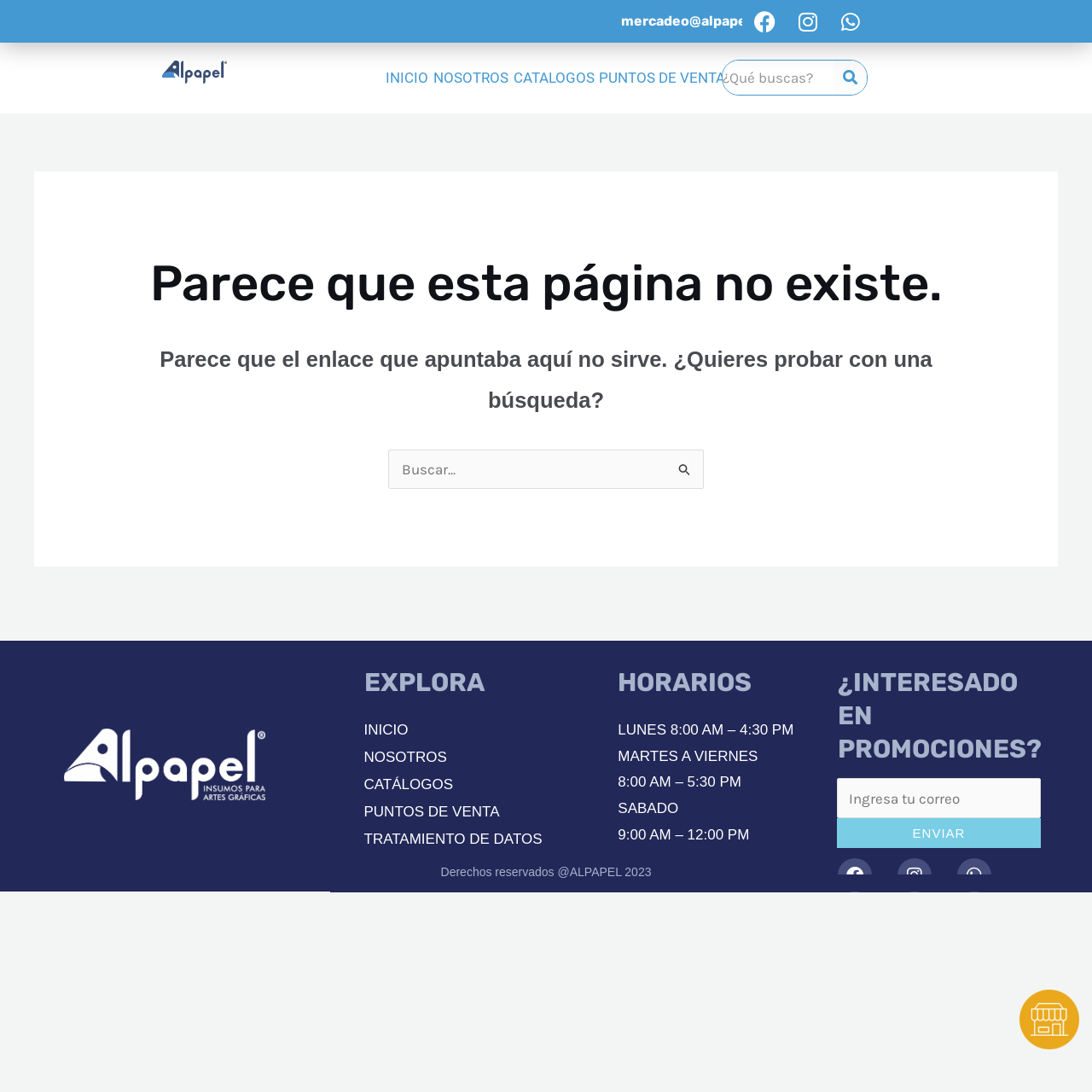Find the bounding box coordinates of the clickable element required to execute the following instruction: "Go to Facebook page". Provide the coordinates as four float numbers between 0 and 1, i.e., [left, top, right, bottom].

[0.681, 0.0, 0.72, 0.039]